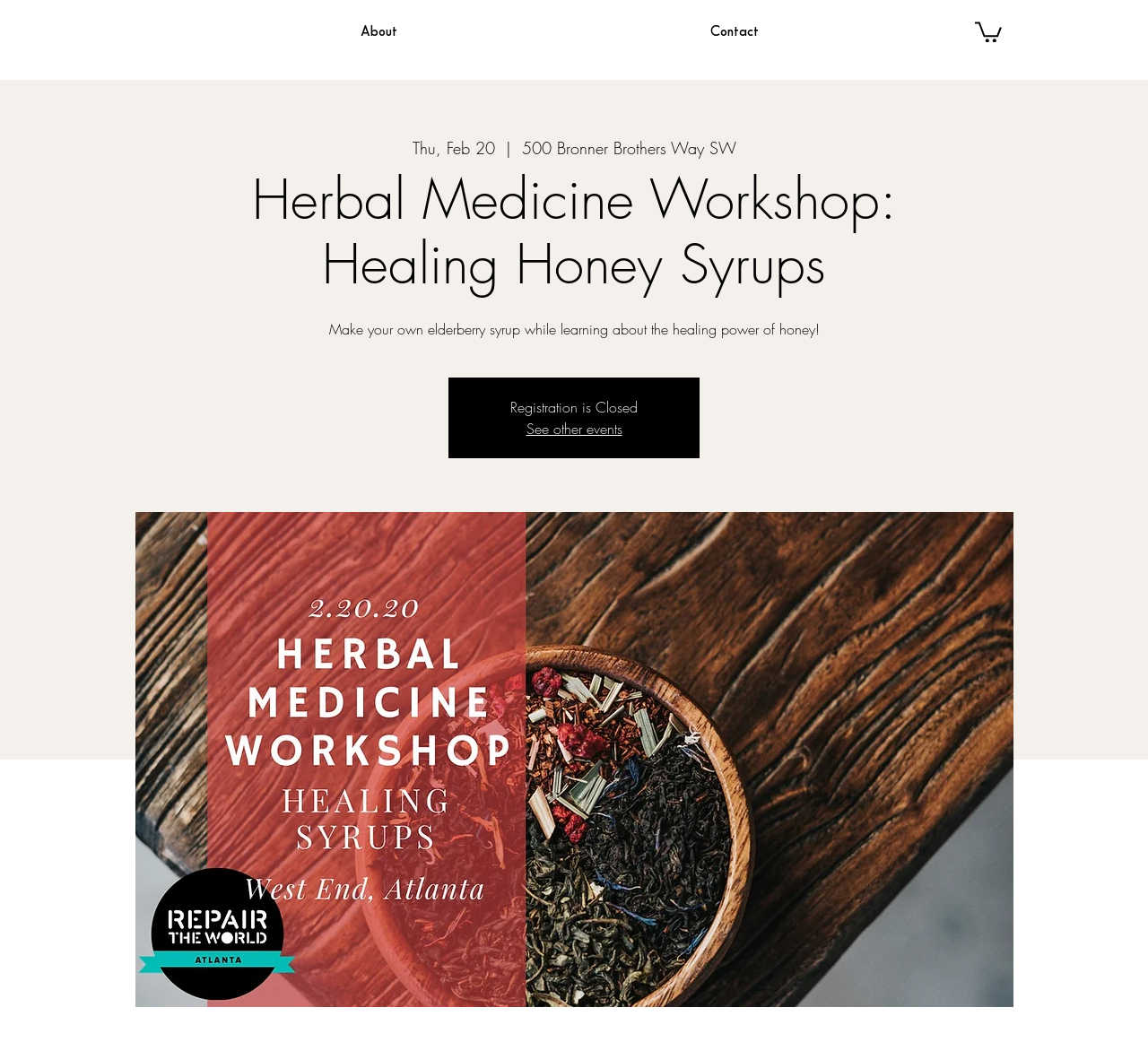Answer the following in one word or a short phrase: 
What is the status of registration for the workshop?

Closed